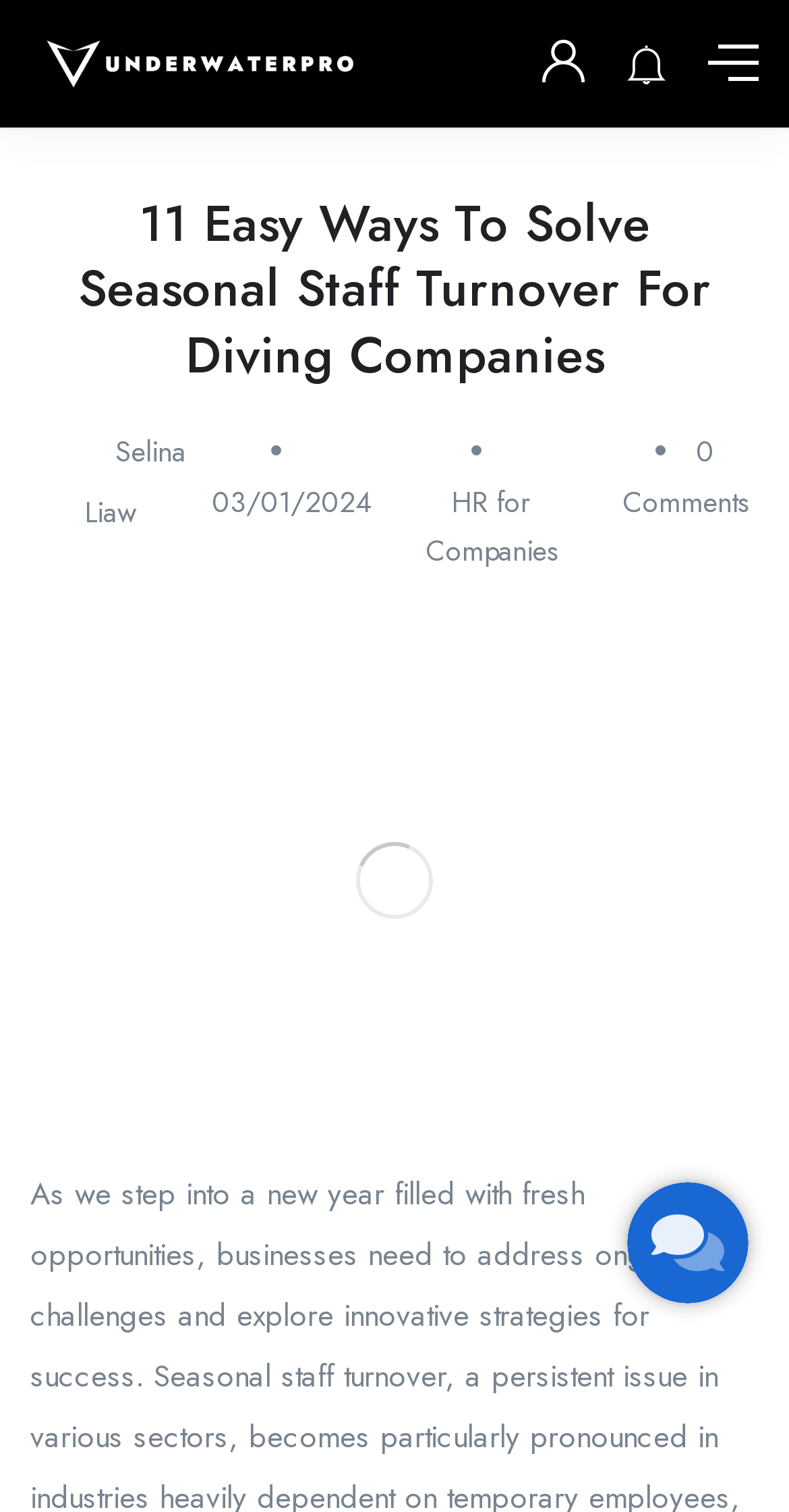Provide a comprehensive caption for the webpage.

The webpage appears to be an article or blog post titled "11 Easy Ways To Solve Seasonal Staff Turnover For Diving Companies" by Selina Liaw, dated March 1, 2024. The article is categorized under "HR for Companies" and has no comments.

At the top left of the page, there is a logo of "UnderwaterPro" accompanied by a link to the website. To the right of the logo, there are three social media links represented by icons.

Below the logo and social media links, the main article title is prominently displayed, followed by the author's name, date, and categories. The article title is quite large and takes up a significant portion of the top section of the page.

The main content of the article is an image that spans the entire width of the page, taking up about half of the page's height. The image is related to the article's topic, showing 11 easy ways to solve seasonal staff turnover for diving companies.

At the bottom right of the page, there is a live chat iframe from Brevo, allowing users to interact with the website's support team. Above the live chat iframe, there is a link represented by an icon, possibly leading to more information or a related page.

Overall, the webpage is focused on presenting the article's content, with a clear and concise layout that guides the user's attention to the main topic.